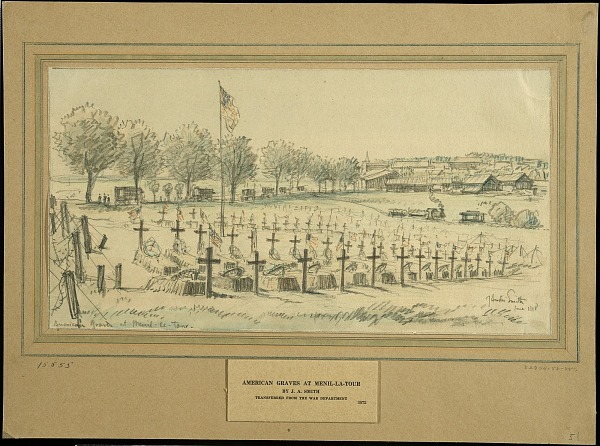Based on what you see in the screenshot, provide a thorough answer to this question: What is the purpose of the artwork 'American Graves at Ménil-la-Tour'?

The caption states that the artwork 'American Graves at Ménil-la-Tour' serves as a tribute to the American soldiers buried in the cemetery, commemorating their sacrifice during World War I.